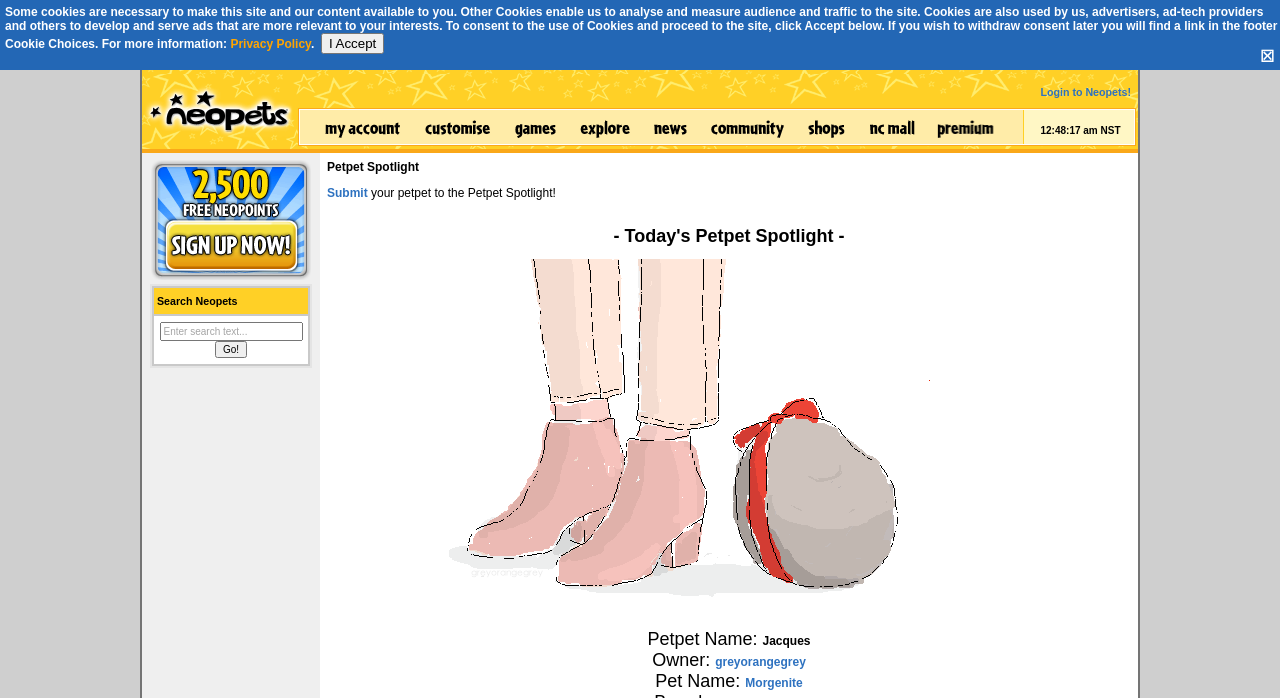Locate the bounding box coordinates of the UI element described by: "parent_node: Petpet Name: Jacques". The bounding box coordinates should consist of four float numbers between 0 and 1, i.e., [left, top, right, bottom].

[0.35, 0.865, 0.789, 0.885]